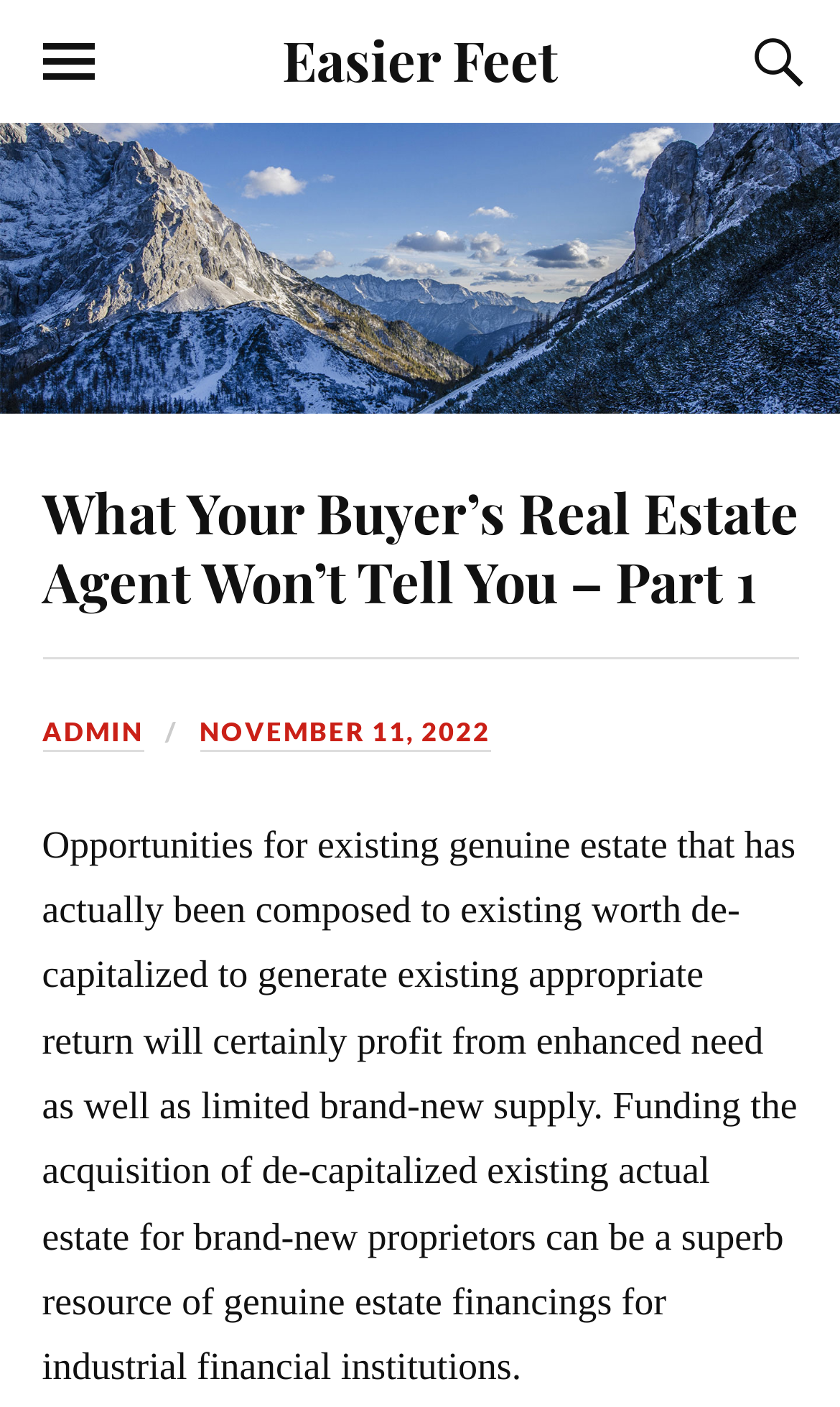Is the article written by an administrator?
Look at the screenshot and respond with a single word or phrase.

Yes